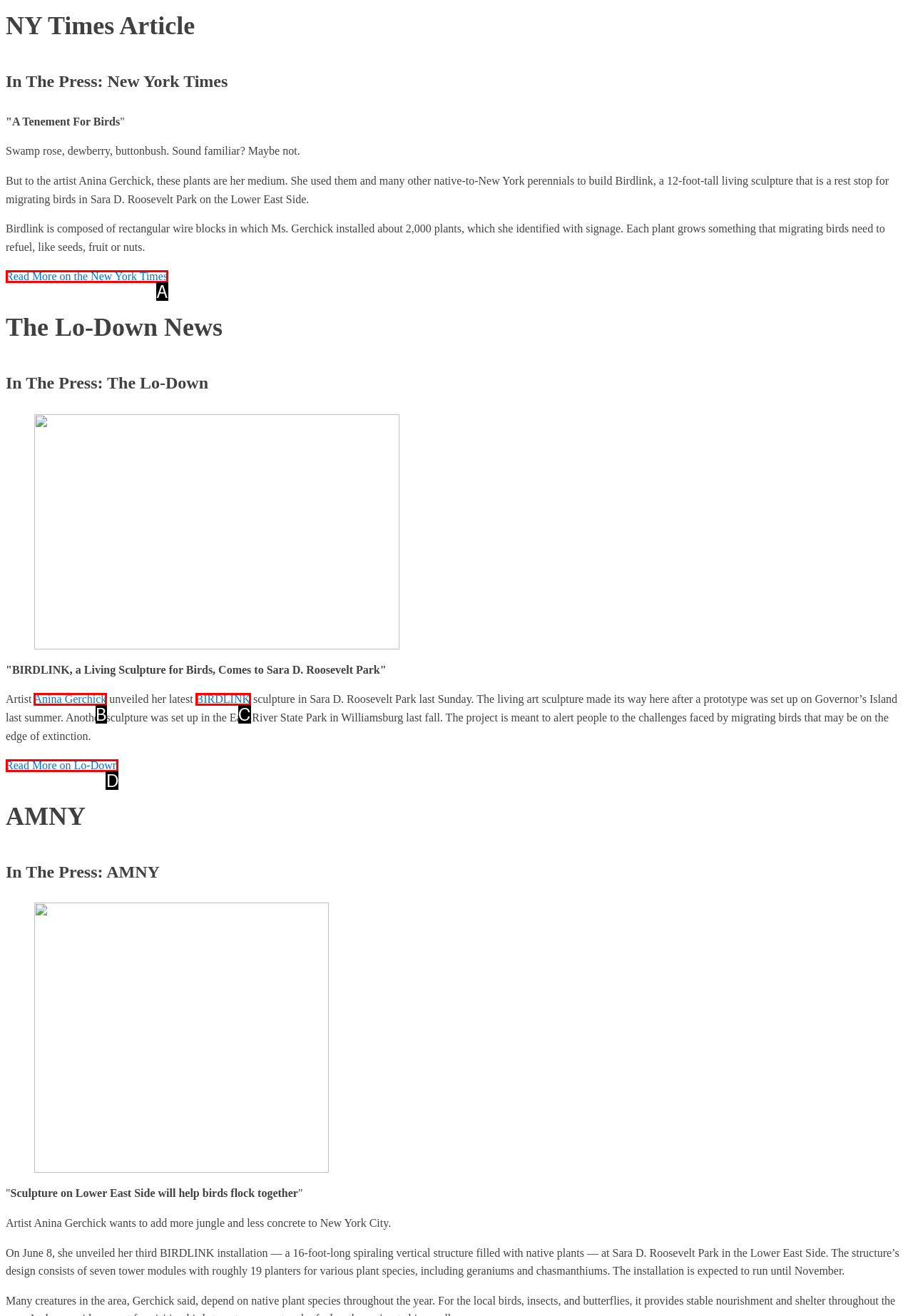Determine the UI element that matches the description: BIRDLINK
Answer with the letter from the given choices.

C